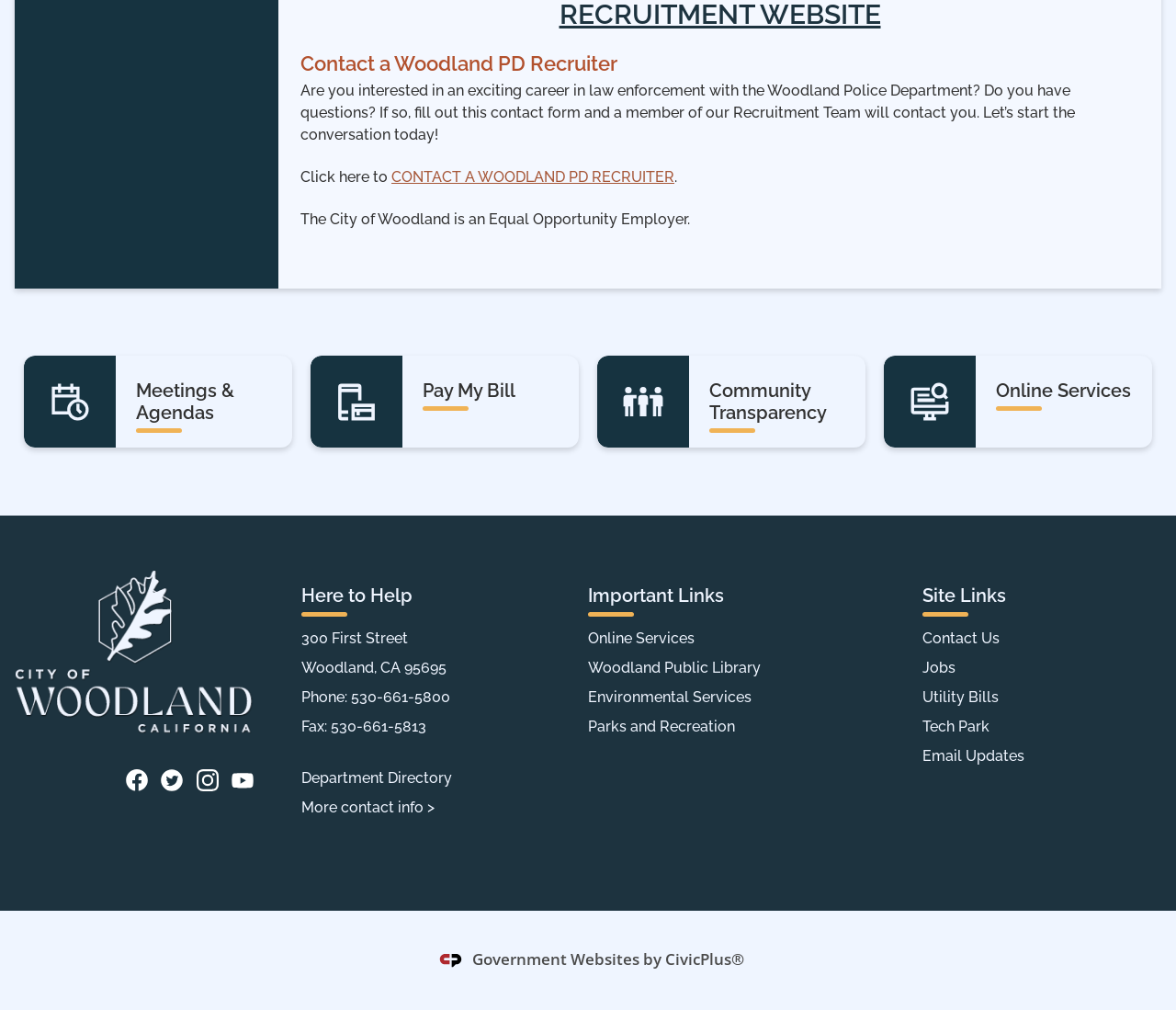Provide your answer to the question using just one word or phrase: How many regions are there in the 'Info Advanced' section?

3